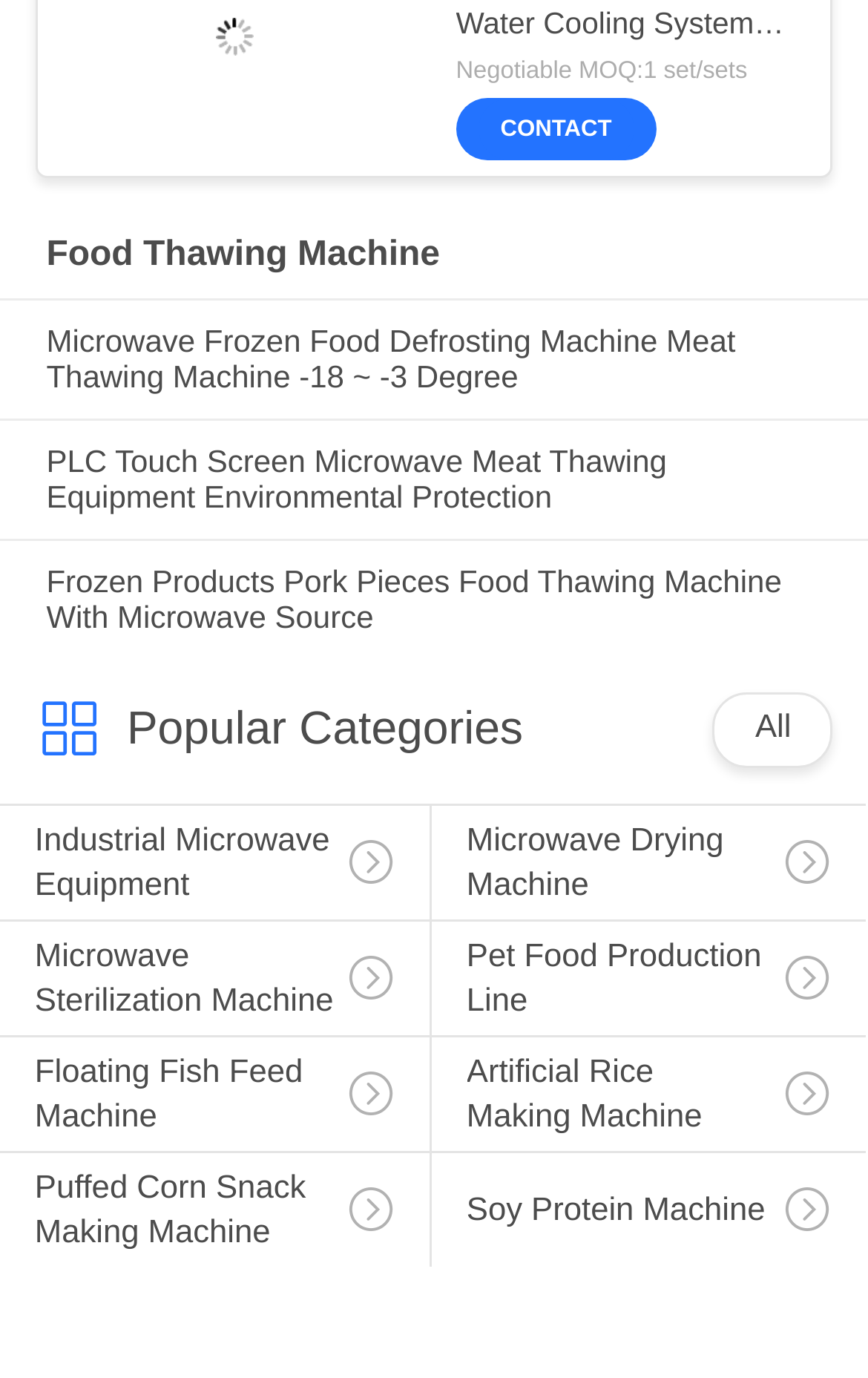What is the purpose of the 'CONTACT' link?
Carefully analyze the image and provide a thorough answer to the question.

The 'CONTACT' link is likely used to contact the supplier or manufacturer of the industrial defrosting equipment, as it is placed prominently on the page with bounding box coordinates [0.576, 0.085, 0.705, 0.103].